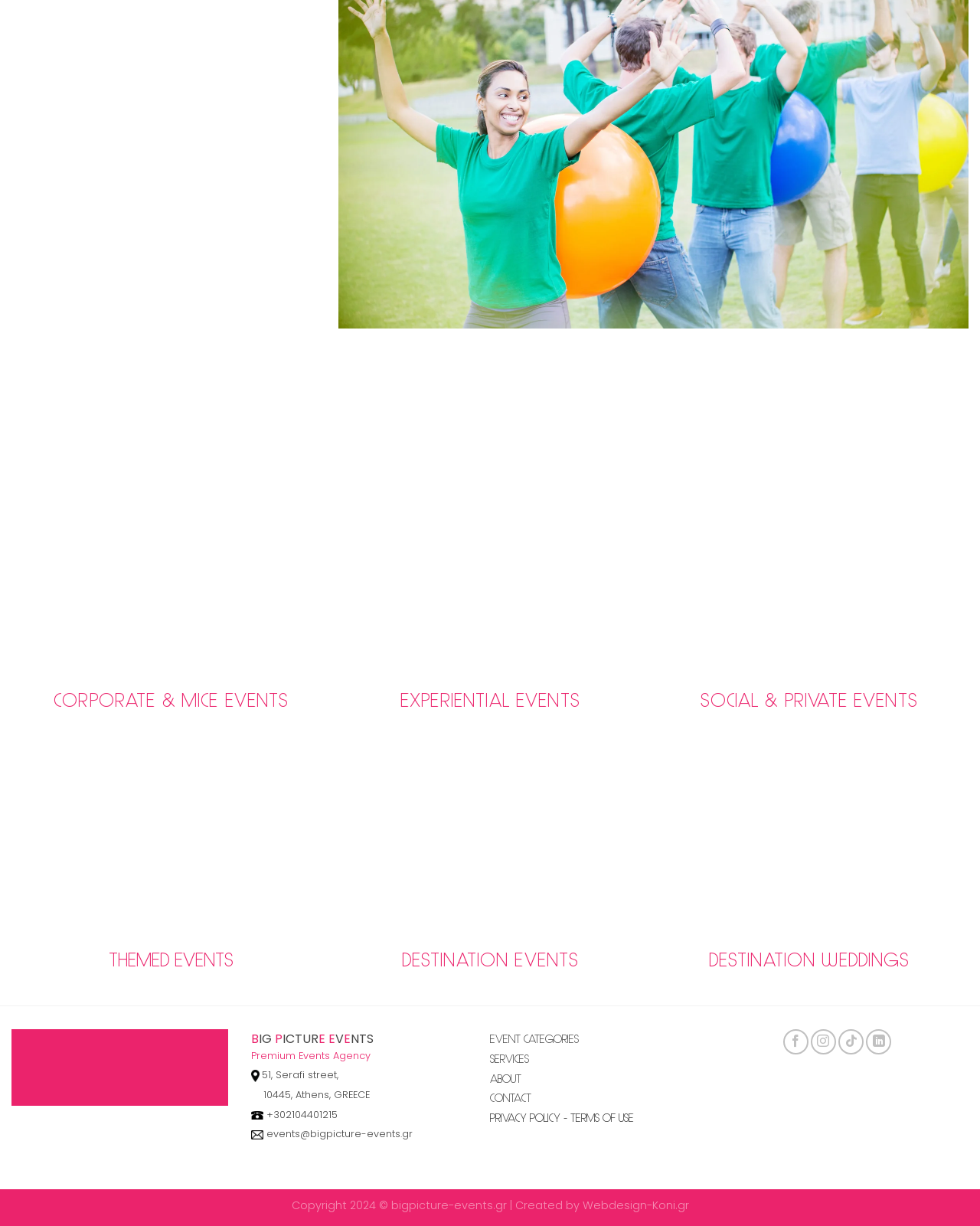What is the address of the agency?
Use the image to answer the question with a single word or phrase.

51, Serafi street, 10445, Athens, GREECE